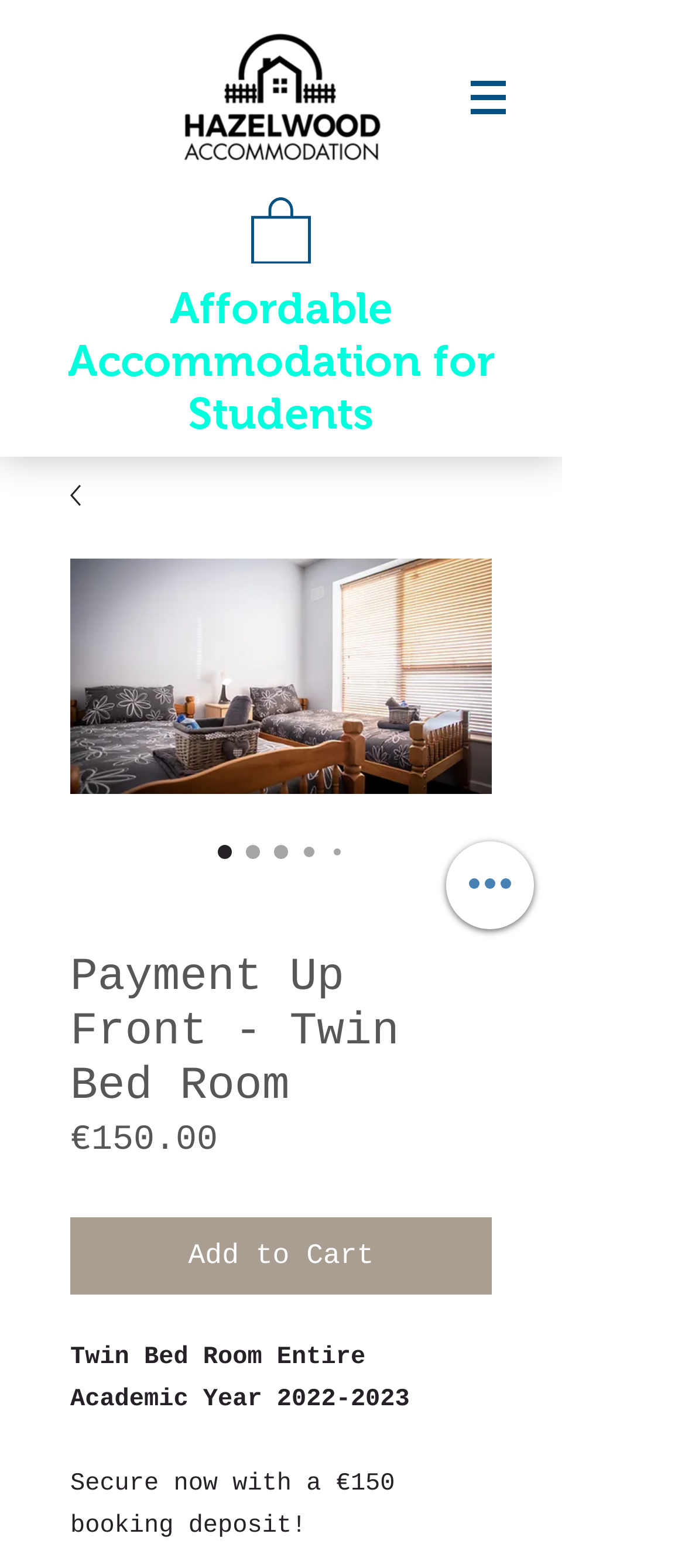How much is the booking deposit?
Please respond to the question with a detailed and informative answer.

I found the answer by looking at the StaticText element with the text 'Secure now with a €150 booking deposit!' which is located below the room details and price.